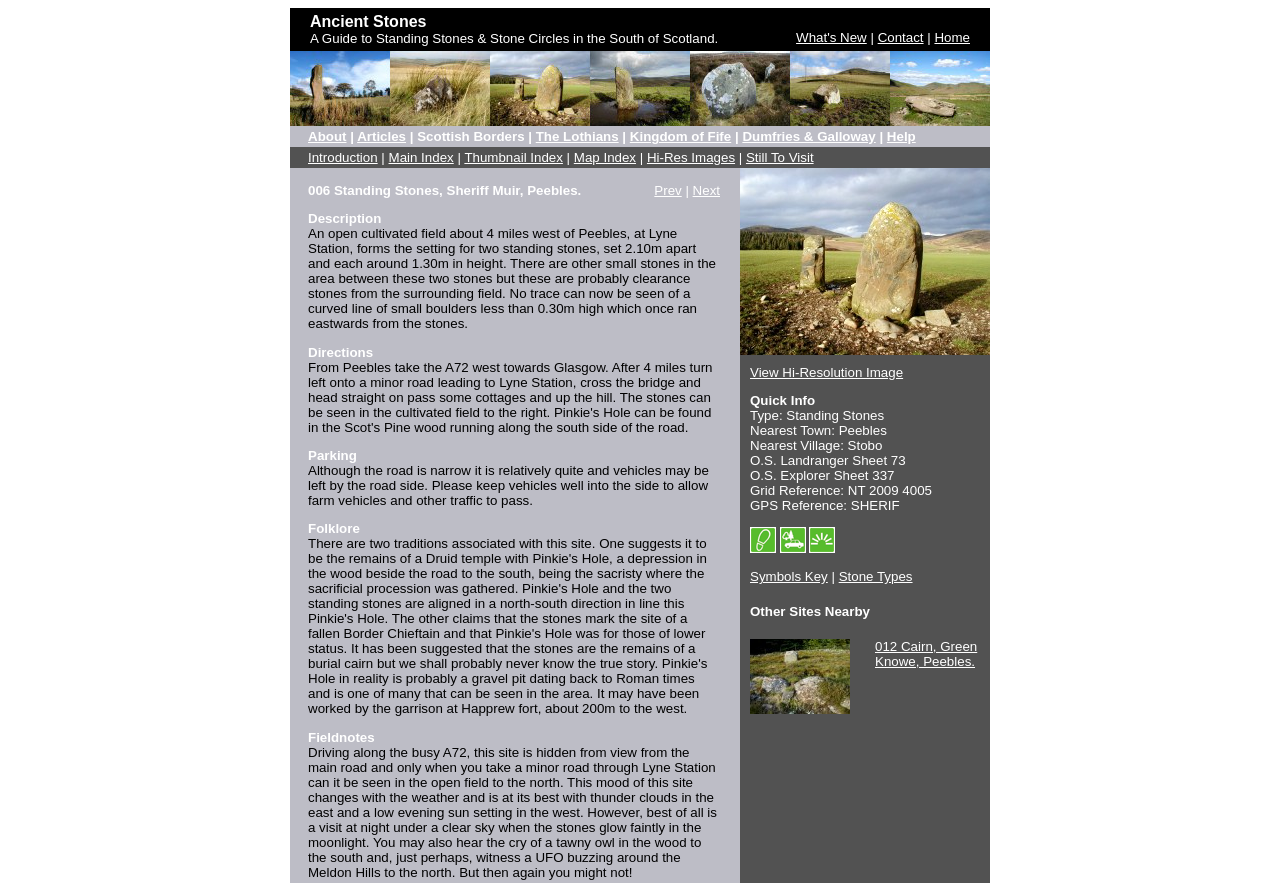What is the nearest town to the standing stones site?
Answer the question with a single word or phrase by looking at the picture.

Peebles